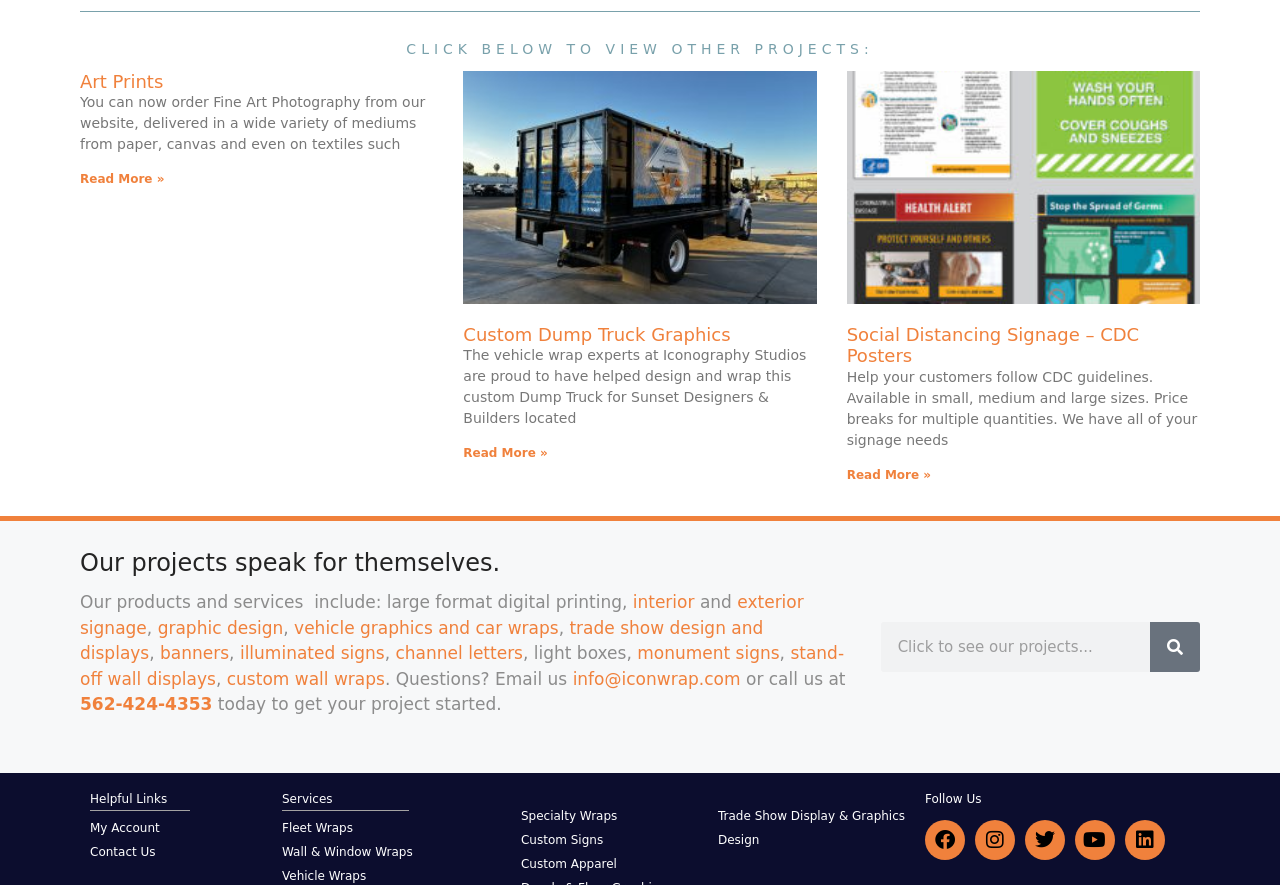Give the bounding box coordinates for the element described by: "My Account".

[0.07, 0.922, 0.205, 0.95]